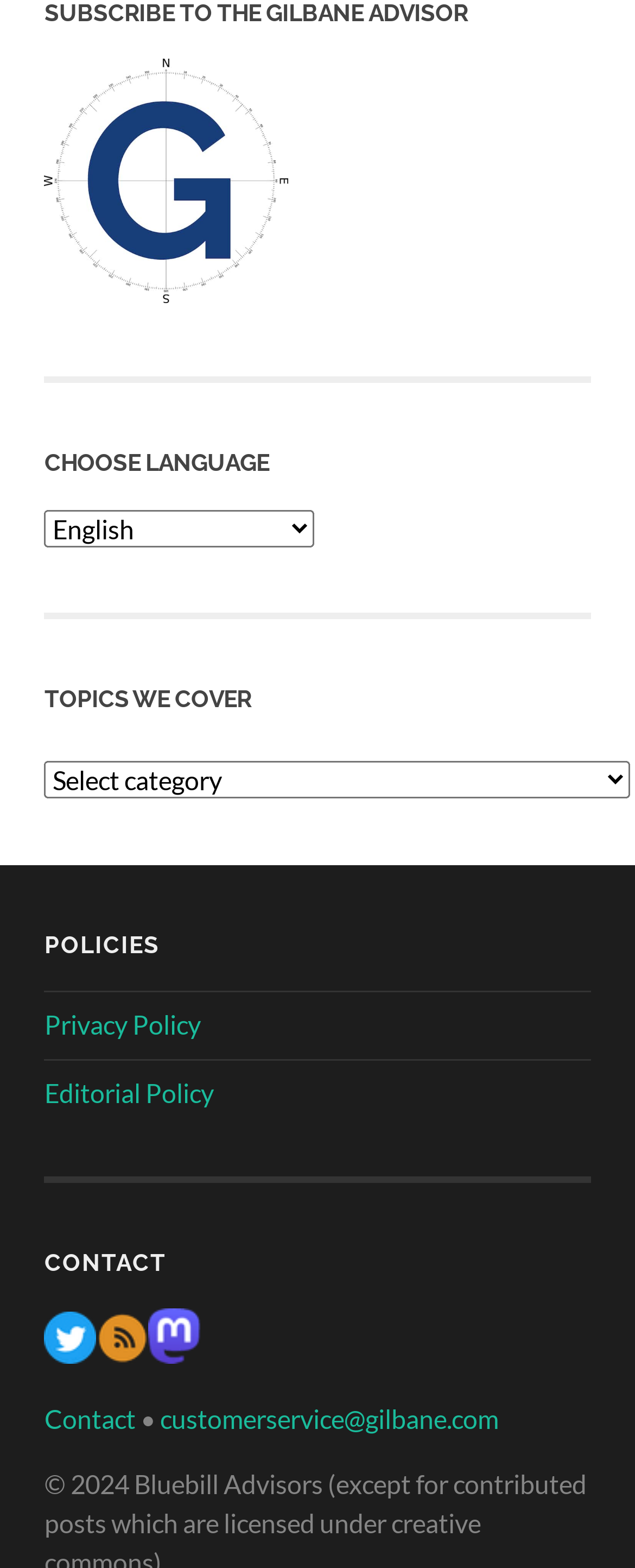How many language options are available?
Look at the image and construct a detailed response to the question.

The webpage has a 'CHOOSE LANGUAGE' heading, but it does not specify the number of language options available. It only provides a combobox to select a language.